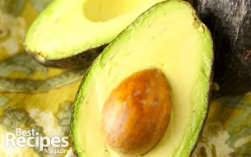Offer a detailed account of the various components present in the image.

This inviting image showcases a perfectly ripe avocado, halved to reveal its creamy, pale green flesh and large, smooth seed nestled at its center. The vibrant green skin contrasts beautifully with the soft interior, highlighting the avocado's rich texture. The background features a subtle floral design, enhancing the aesthetic appeal of this healthy fruit. Avocados are celebrated for their versatility in culinary applications, from creamy spreads to vibrant salads, making them a staple in many diets. This particular avocado is part of a collection focusing on nutritious ingredients and delicious recipes, emphasizing the growing popularity of avocados beyond their traditional use in guacamole.